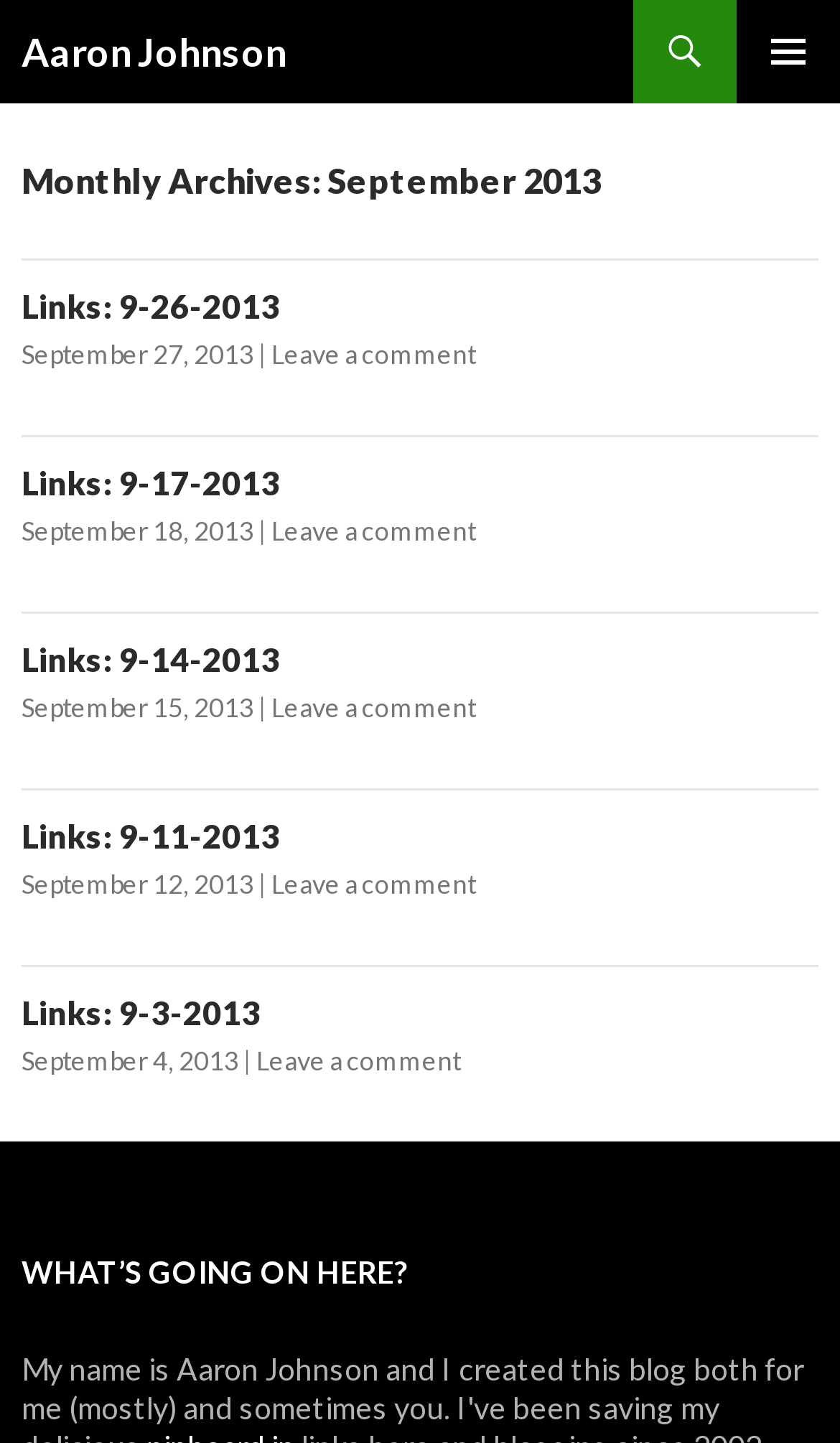Determine the coordinates of the bounding box that should be clicked to complete the instruction: "View the 'Links: 9-26-2013' article". The coordinates should be represented by four float numbers between 0 and 1: [left, top, right, bottom].

[0.026, 0.199, 0.974, 0.225]